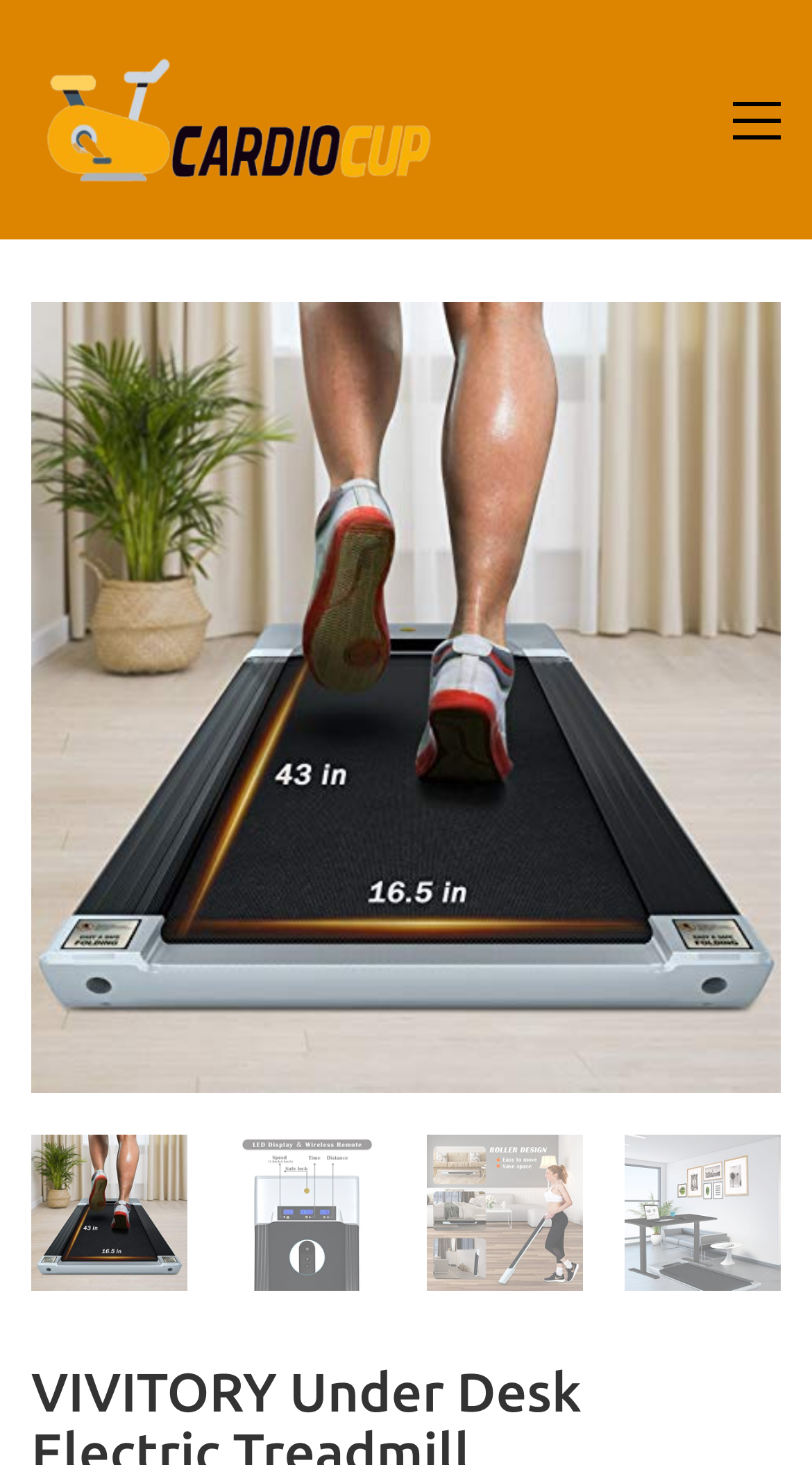Determine the bounding box coordinates for the HTML element mentioned in the following description: "alt="CardioCup.com"". The coordinates should be a list of four floats ranging from 0 to 1, represented as [left, top, right, bottom].

[0.038, 0.036, 0.551, 0.128]